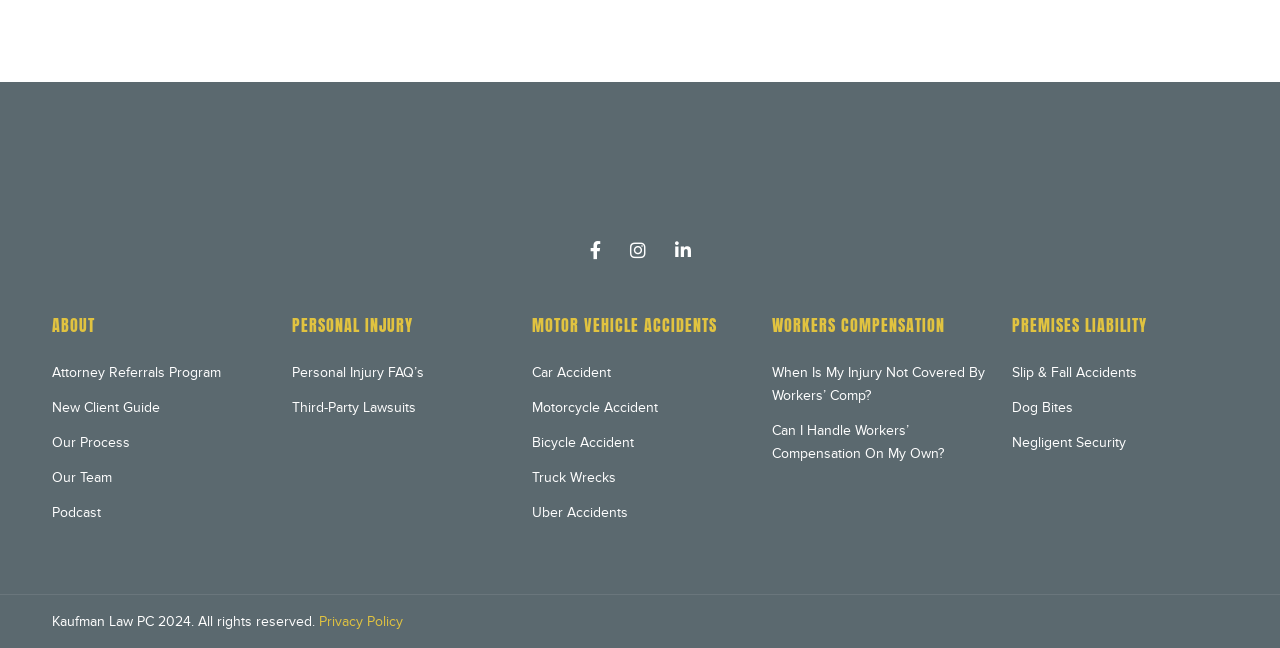Could you find the bounding box coordinates of the clickable area to complete this instruction: "Read CD Reviews"?

None